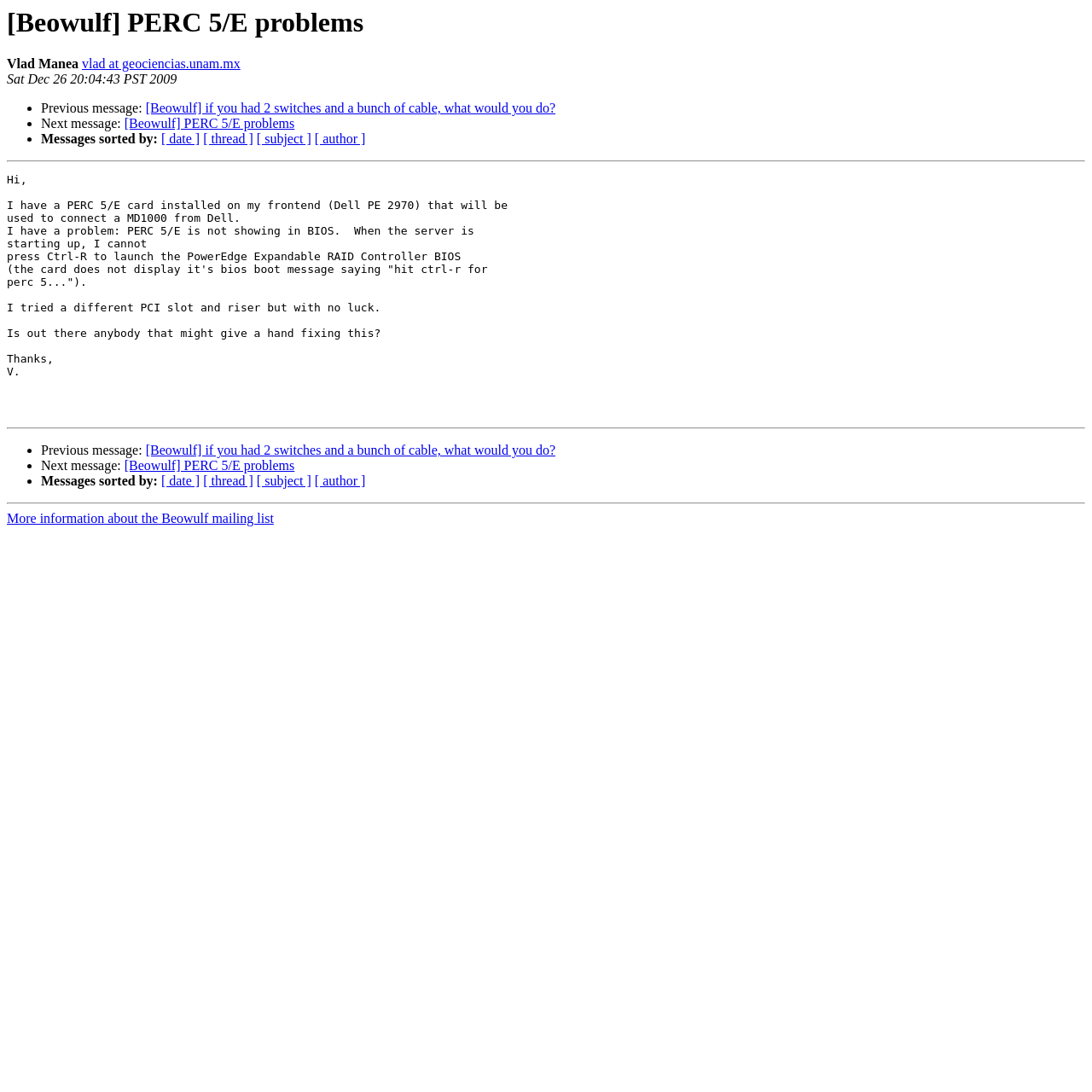Extract the text of the main heading from the webpage.

[Beowulf] PERC 5/E problems